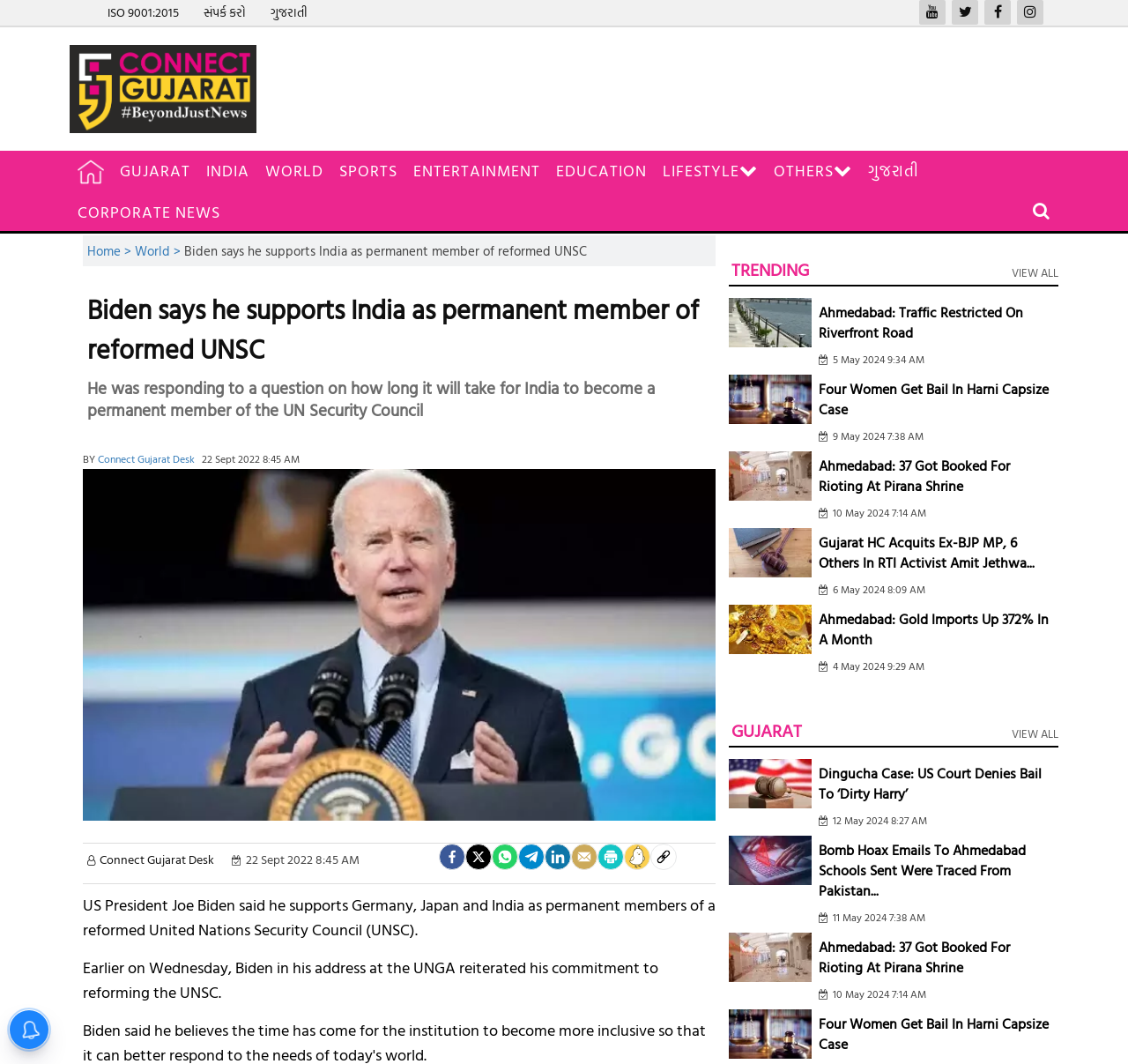Please pinpoint the bounding box coordinates for the region I should click to adhere to this instruction: "read trending news".

[0.646, 0.245, 0.72, 0.264]